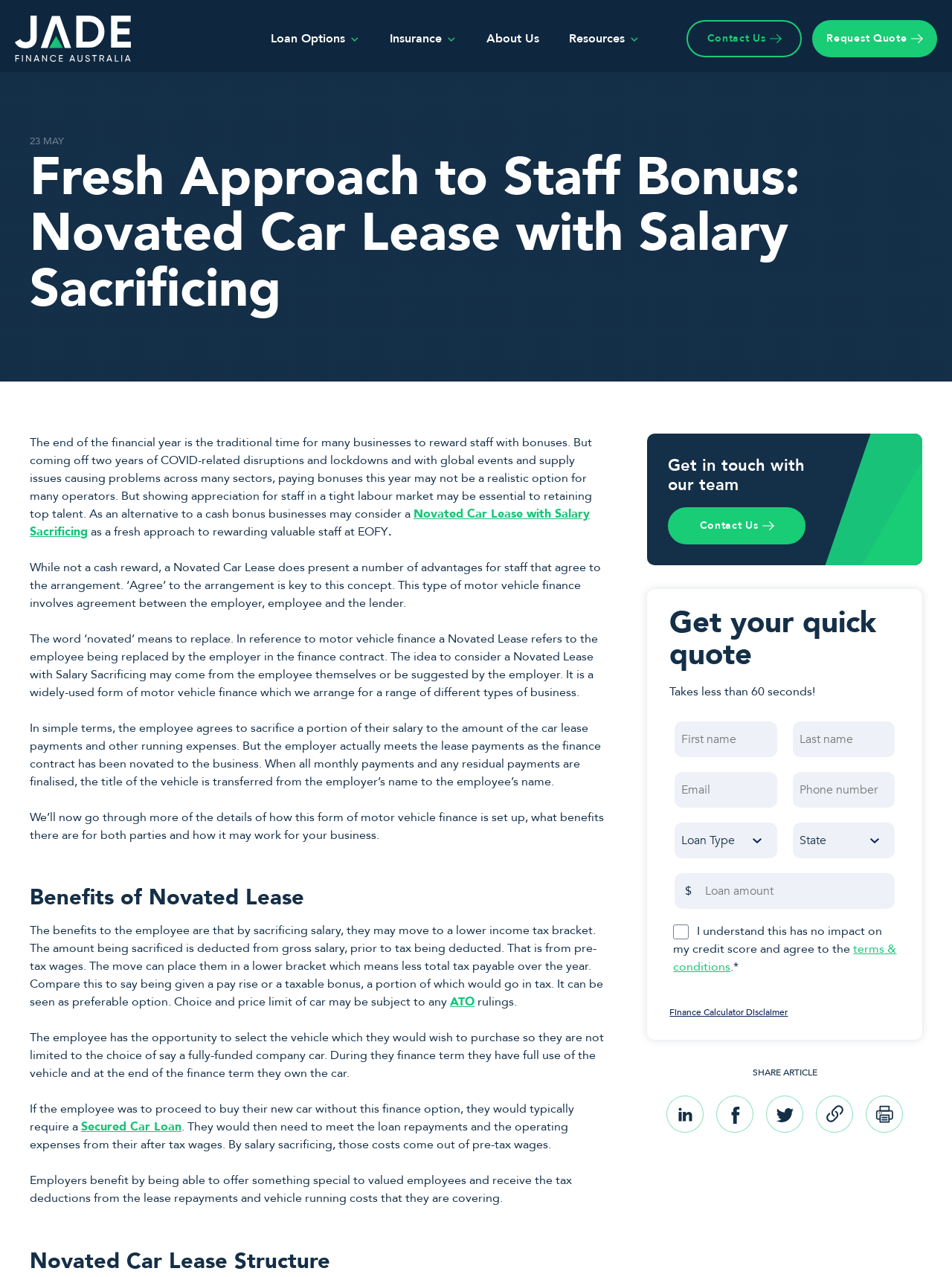How long does it take to get a quick quote?
Based on the image, provide a one-word or brief-phrase response.

Less than 60 seconds